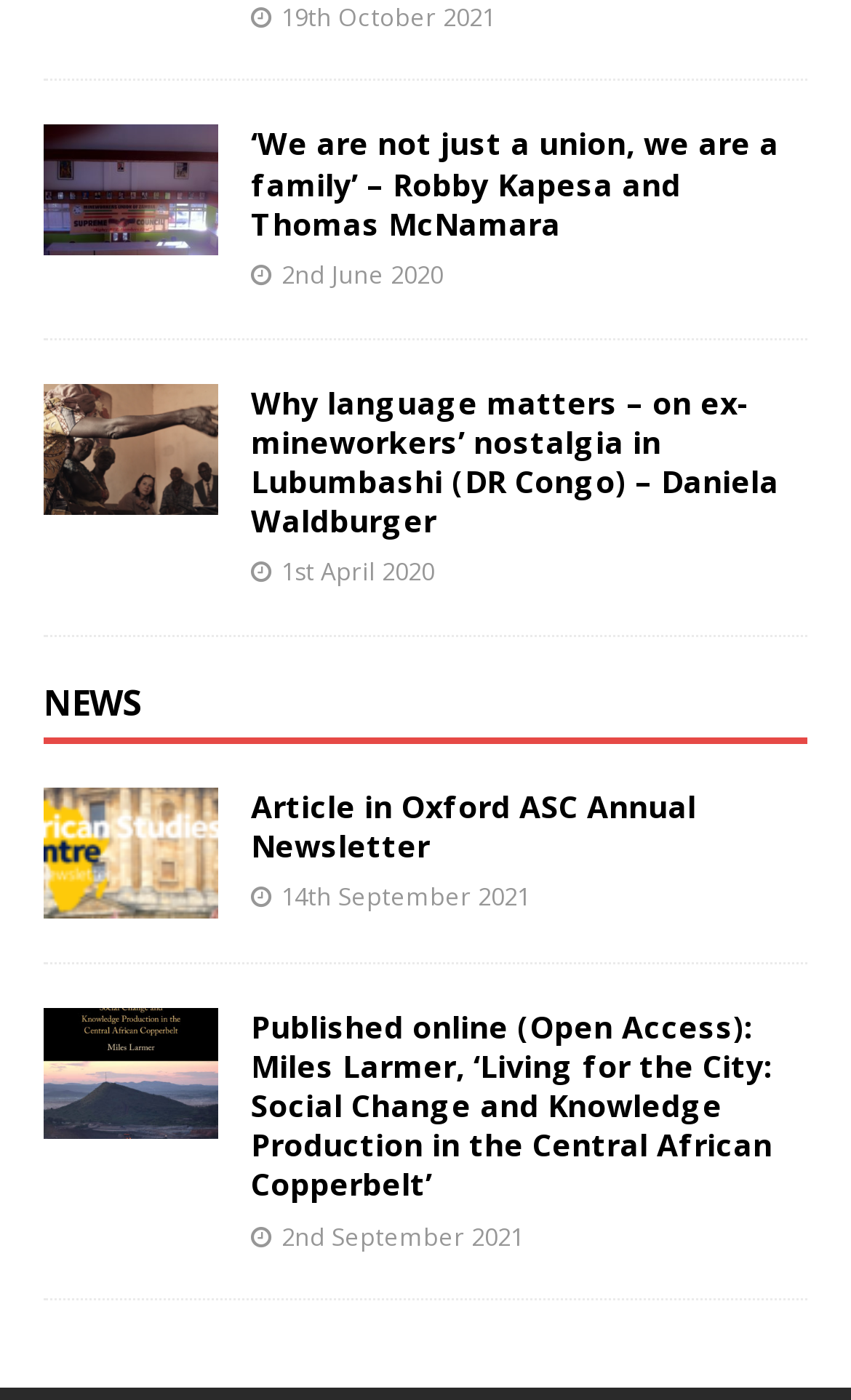Respond to the question below with a single word or phrase:
What is the date of the article 'Why language matters – on ex-mineworkers’ nostalgia in Lubumbashi (DR Congo) – Daniela Waldburger'?

1st April 2020